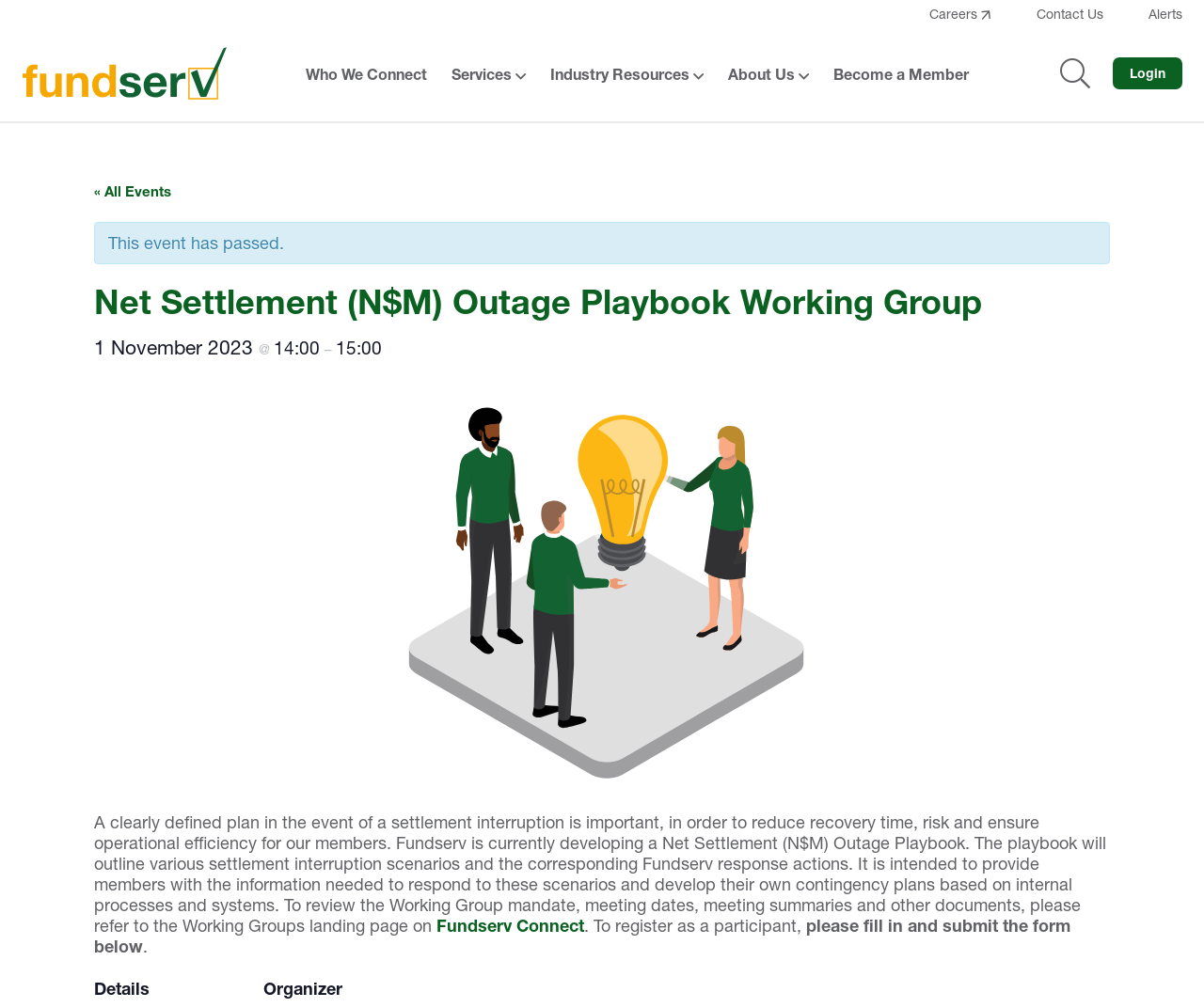Can you find the bounding box coordinates for the element that needs to be clicked to execute this instruction: "Close the menu"? The coordinates should be given as four float numbers between 0 and 1, i.e., [left, top, right, bottom].

[0.962, 0.009, 0.988, 0.037]